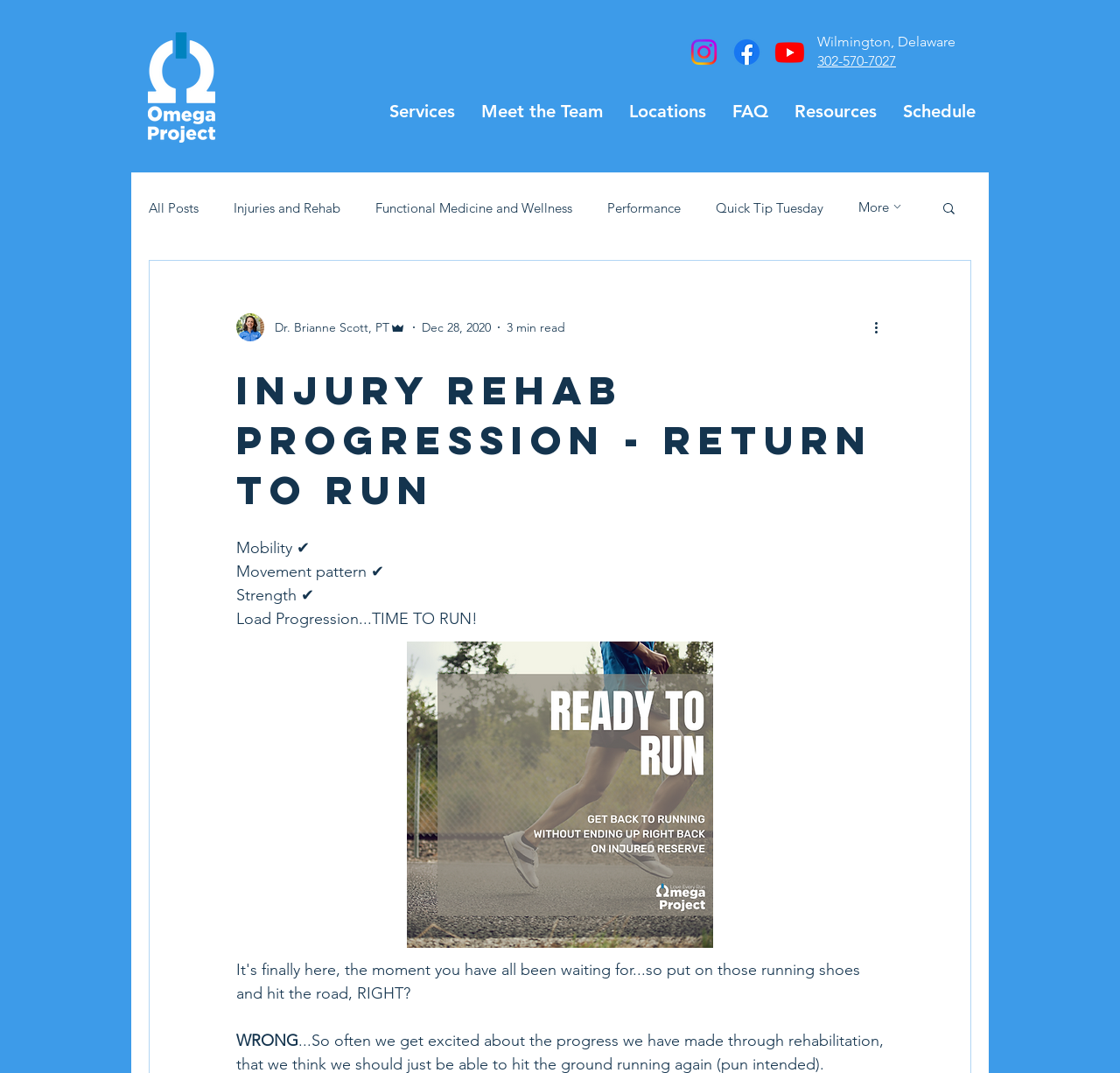Calculate the bounding box coordinates for the UI element based on the following description: "Injuries and Rehab". Ensure the coordinates are four float numbers between 0 and 1, i.e., [left, top, right, bottom].

[0.209, 0.186, 0.304, 0.201]